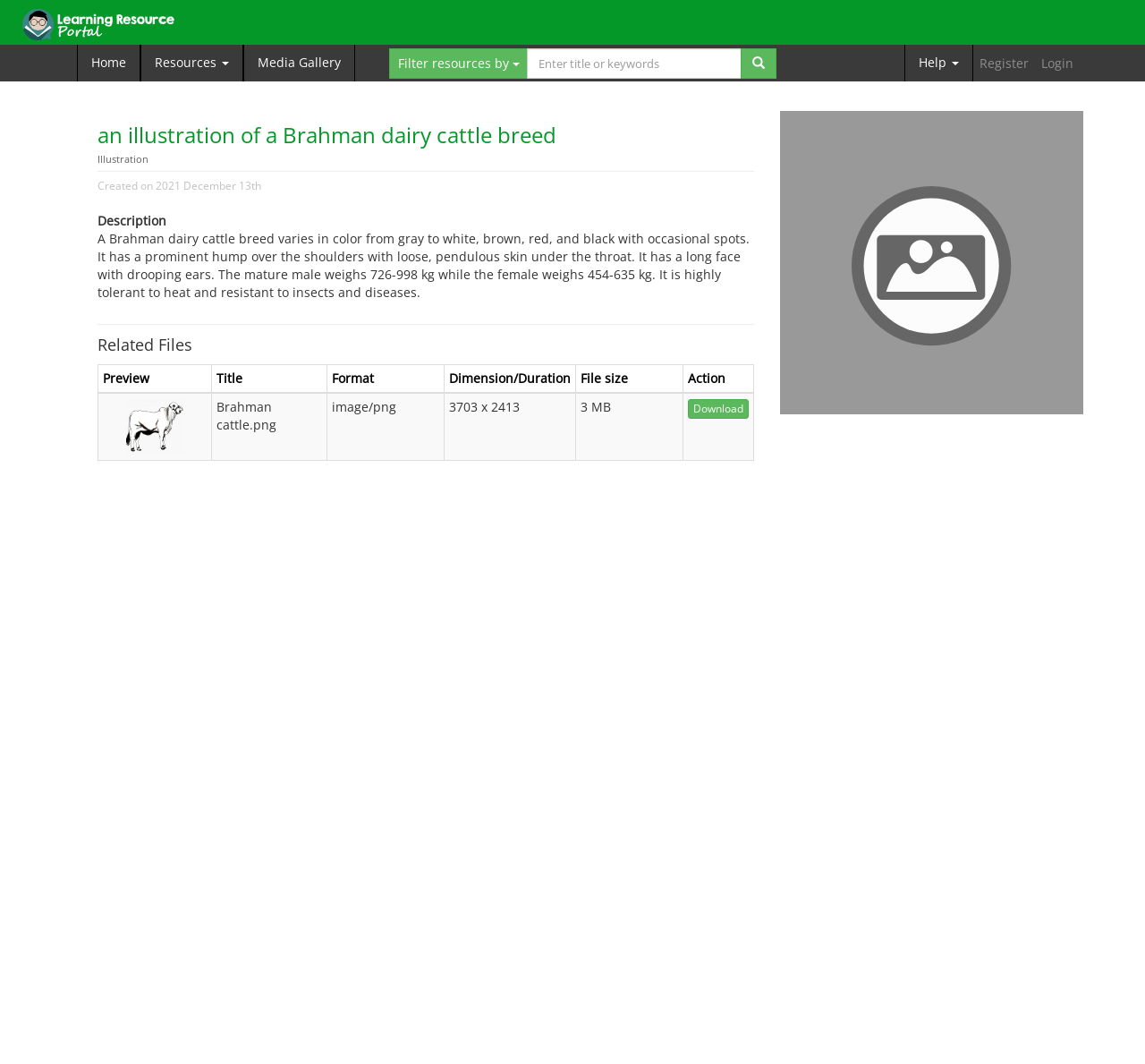Show the bounding box coordinates of the region that should be clicked to follow the instruction: "Get help by clicking the 'Help' link."

[0.79, 0.042, 0.85, 0.077]